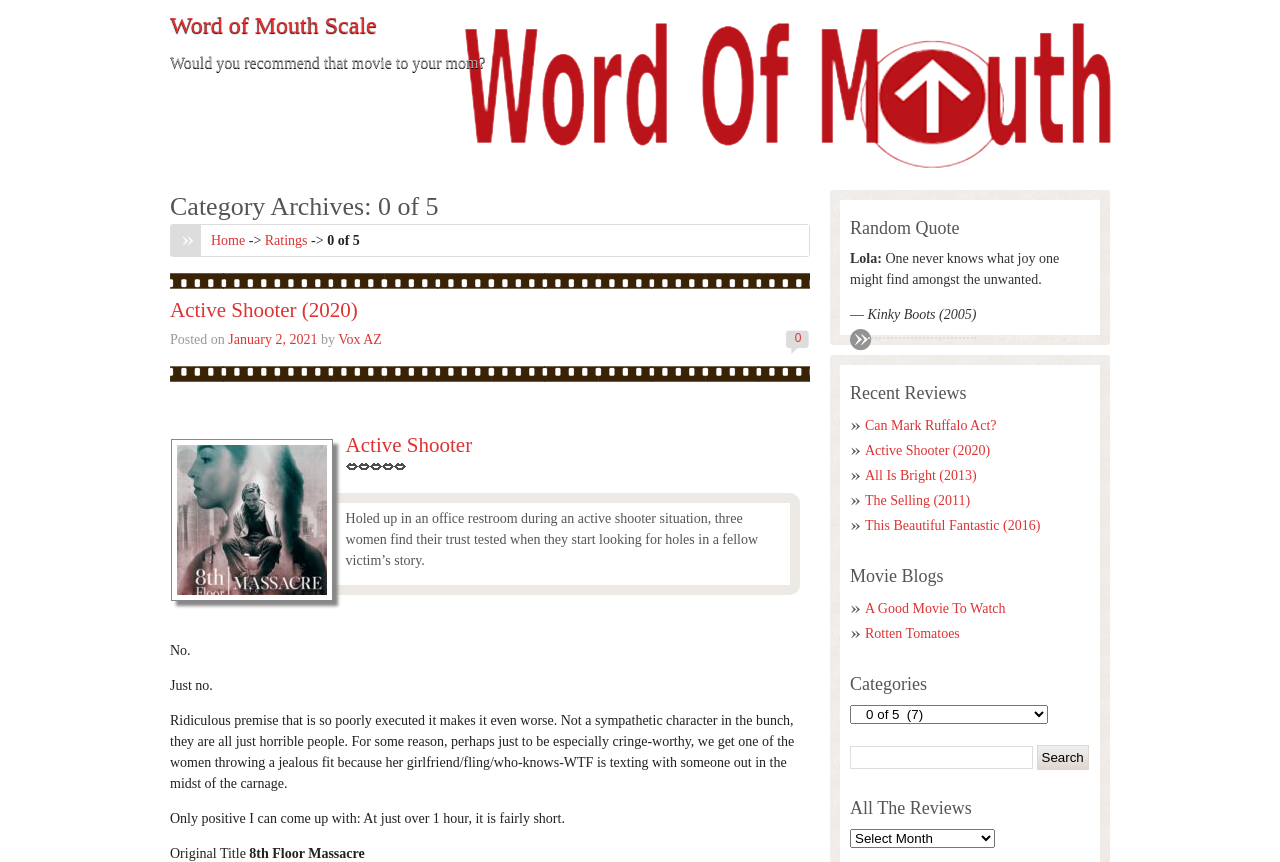Using the given element description, provide the bounding box coordinates (top-left x, top-left y, bottom-right x, bottom-right y) for the corresponding UI element in the screenshot: Active Shooter

[0.27, 0.502, 0.369, 0.53]